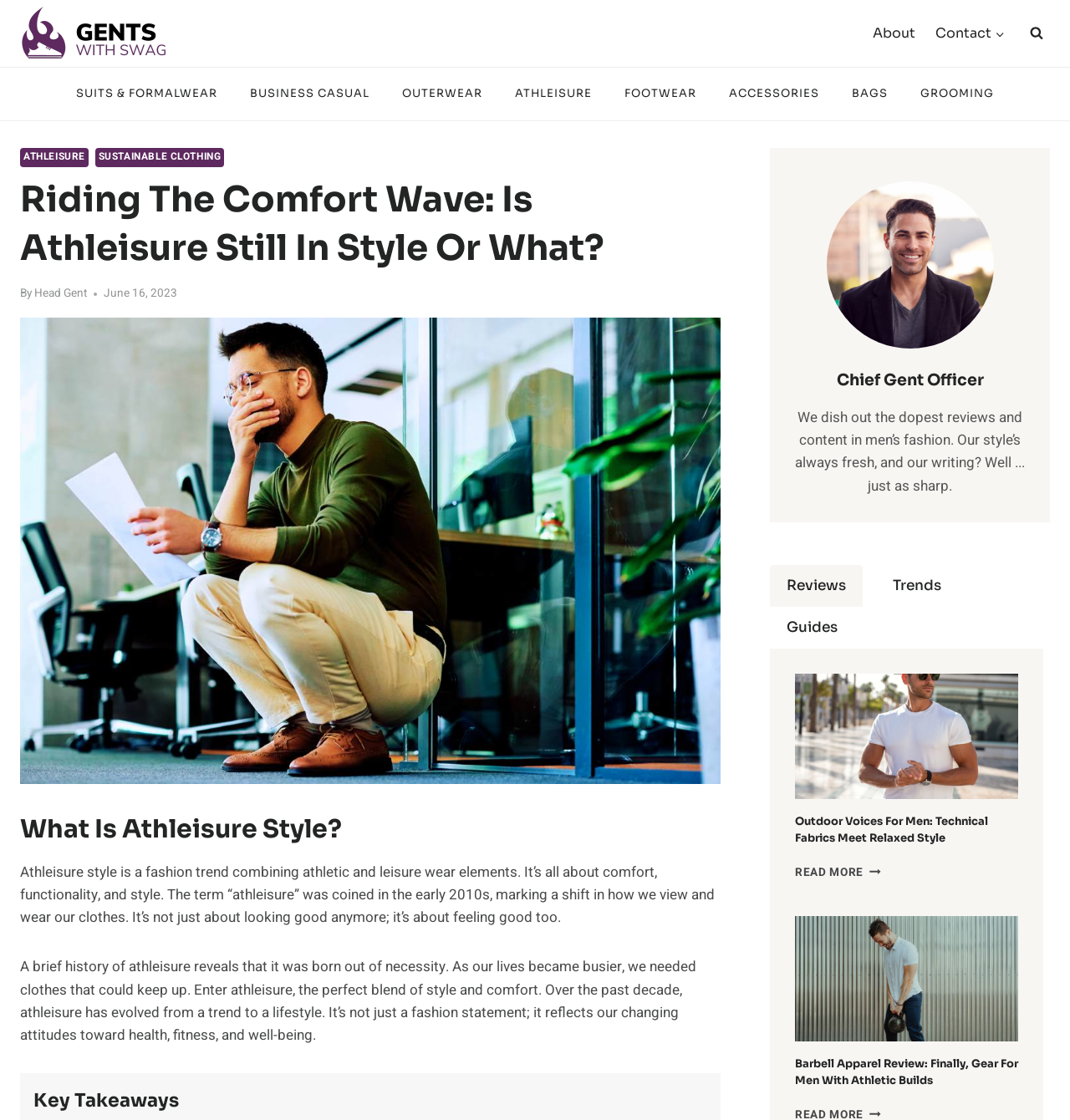Respond to the question below with a single word or phrase:
What is the name of the website?

Gents With Swag